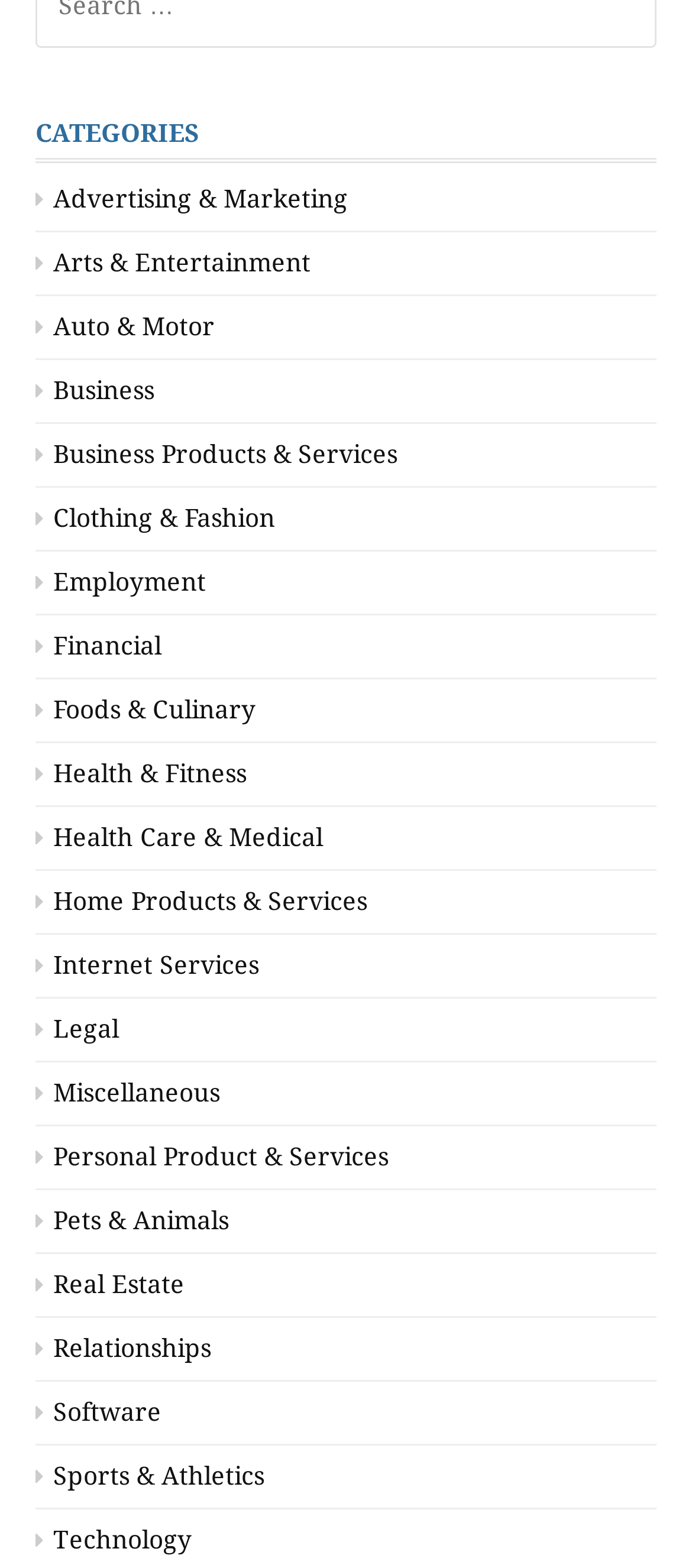What is the last category listed?
Observe the image and answer the question with a one-word or short phrase response.

Technology